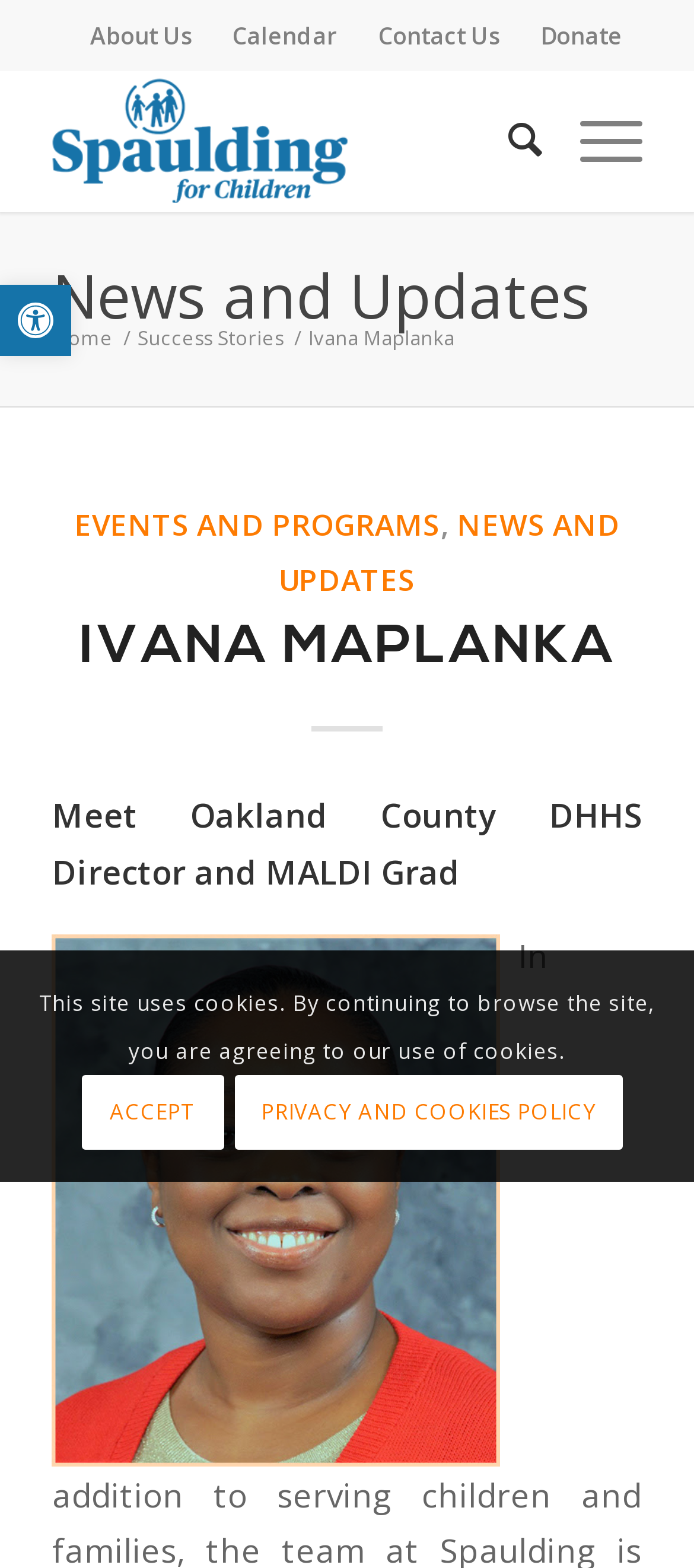What is the purpose of the button in the top-right corner?
Using the image as a reference, give a one-word or short phrase answer.

Open toolbar Accessibility Tools